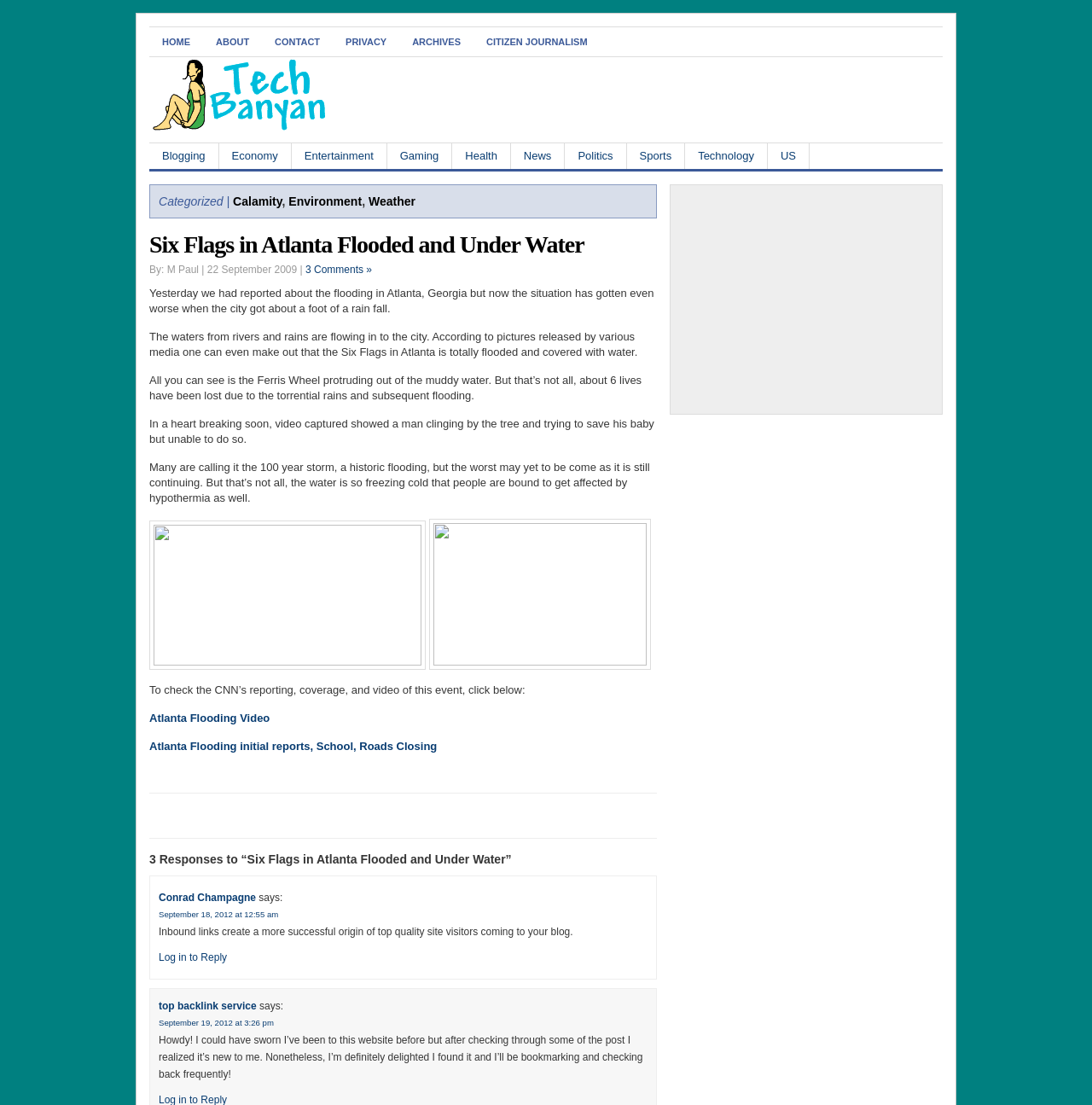Reply to the question with a single word or phrase:
What is the category of the article?

Calamity, Environment, Weather